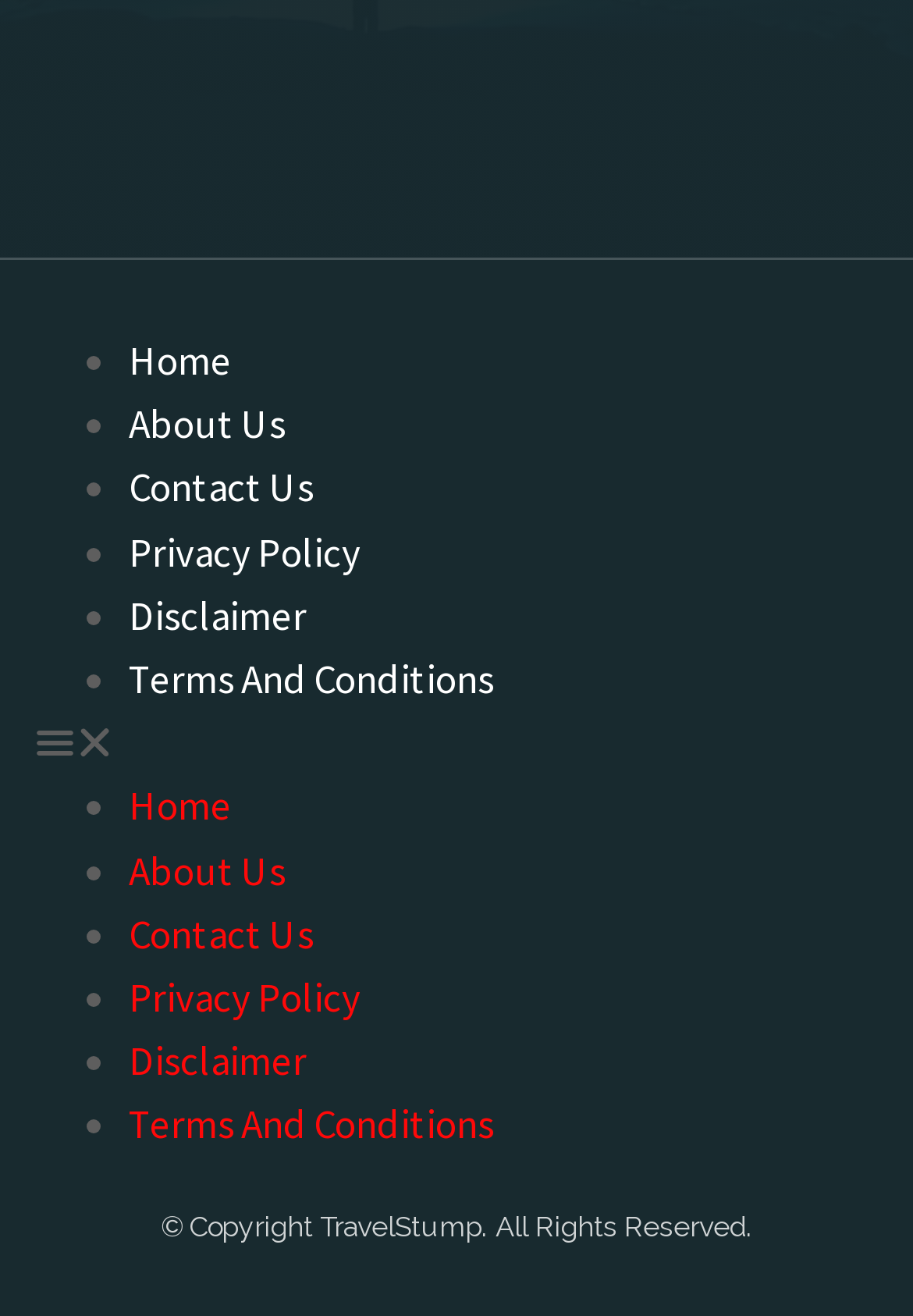Give a one-word or one-phrase response to the question:
Are there any icons in the menu?

Yes